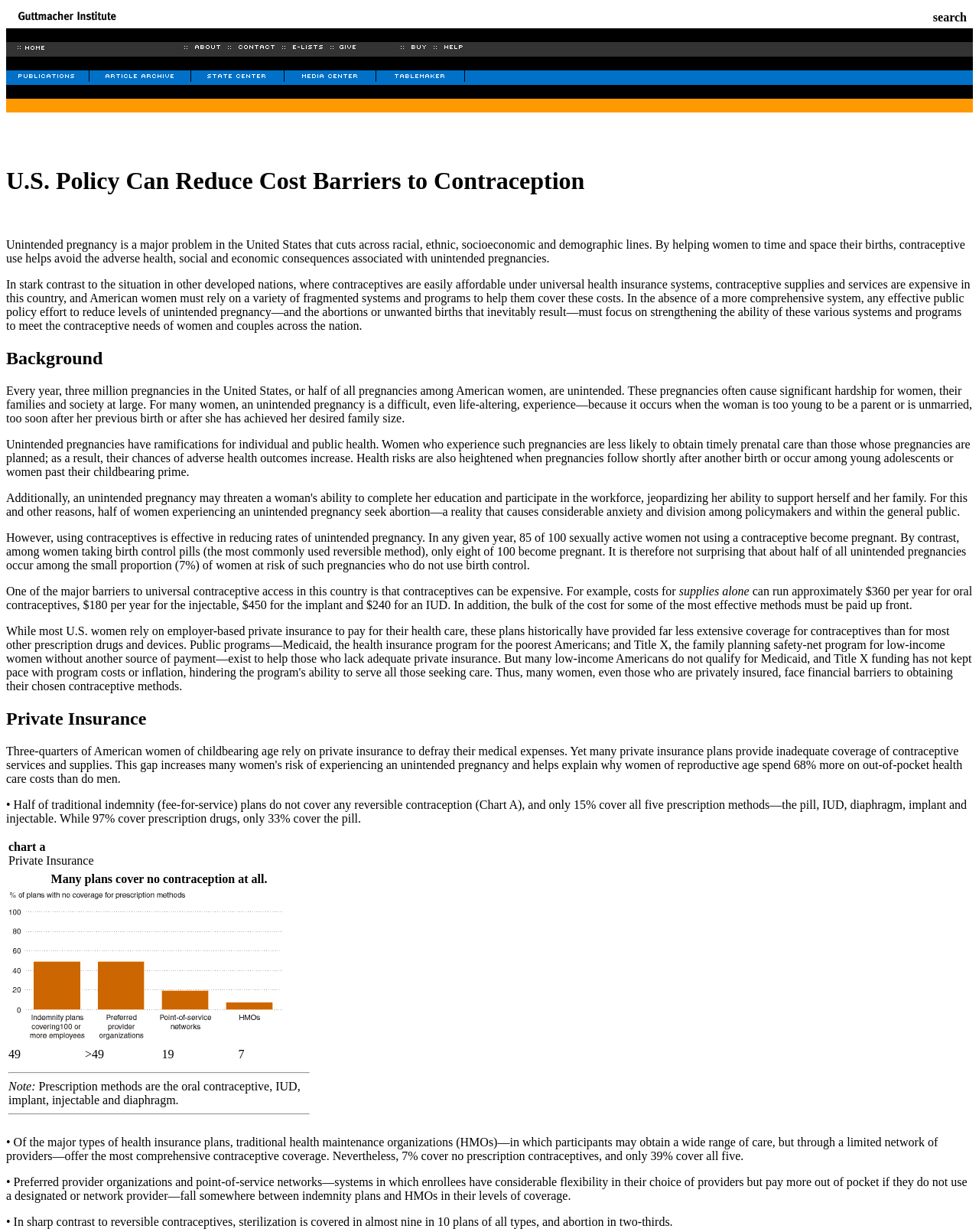Please determine the bounding box of the UI element that matches this description: alt="contact". The coordinates should be given as (top-left x, top-left y, bottom-right x, bottom-right y), with all values between 0 and 1.

[0.237, 0.035, 0.288, 0.045]